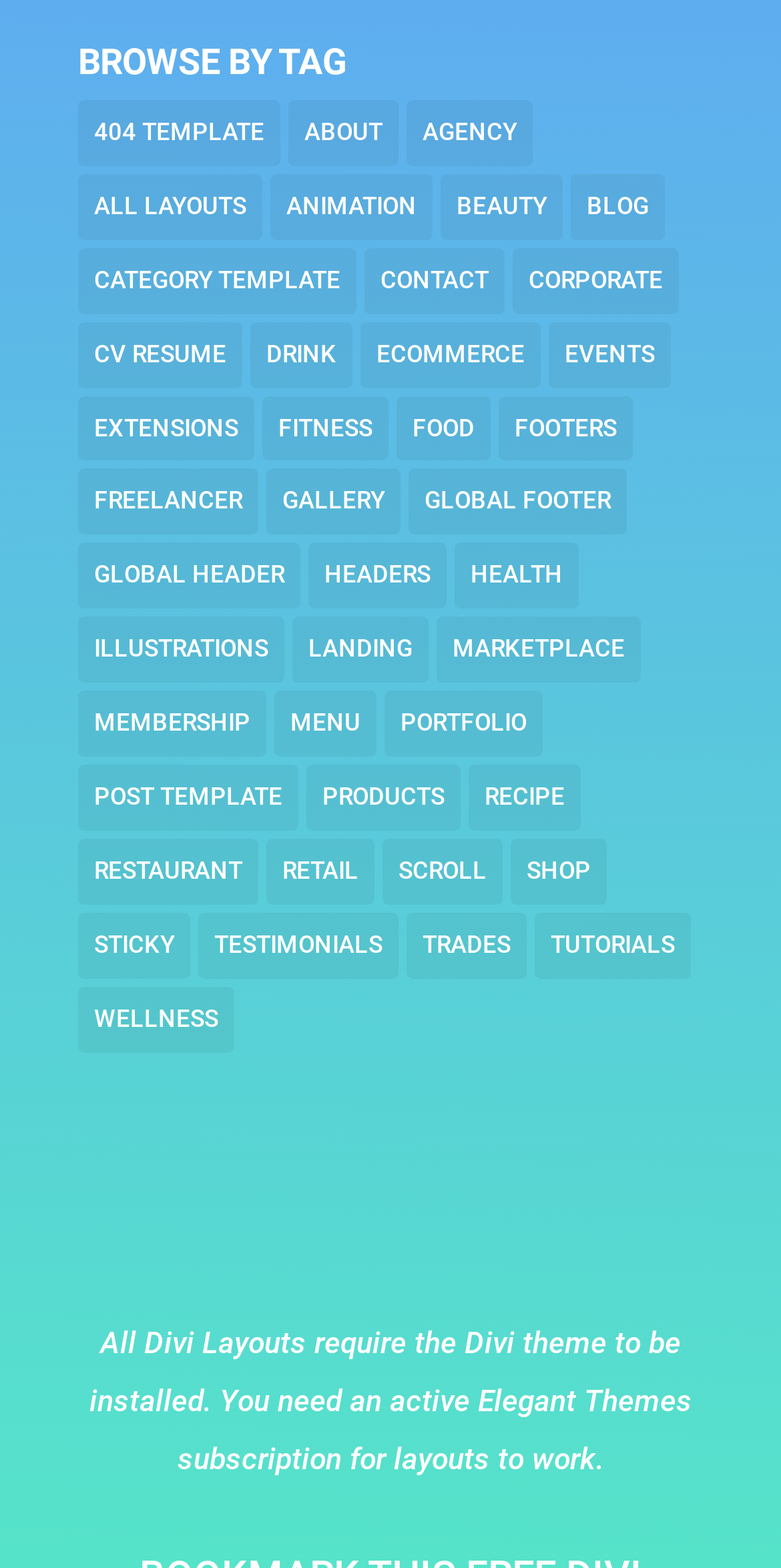Use a single word or phrase to answer the question:
How many categories are available?

228